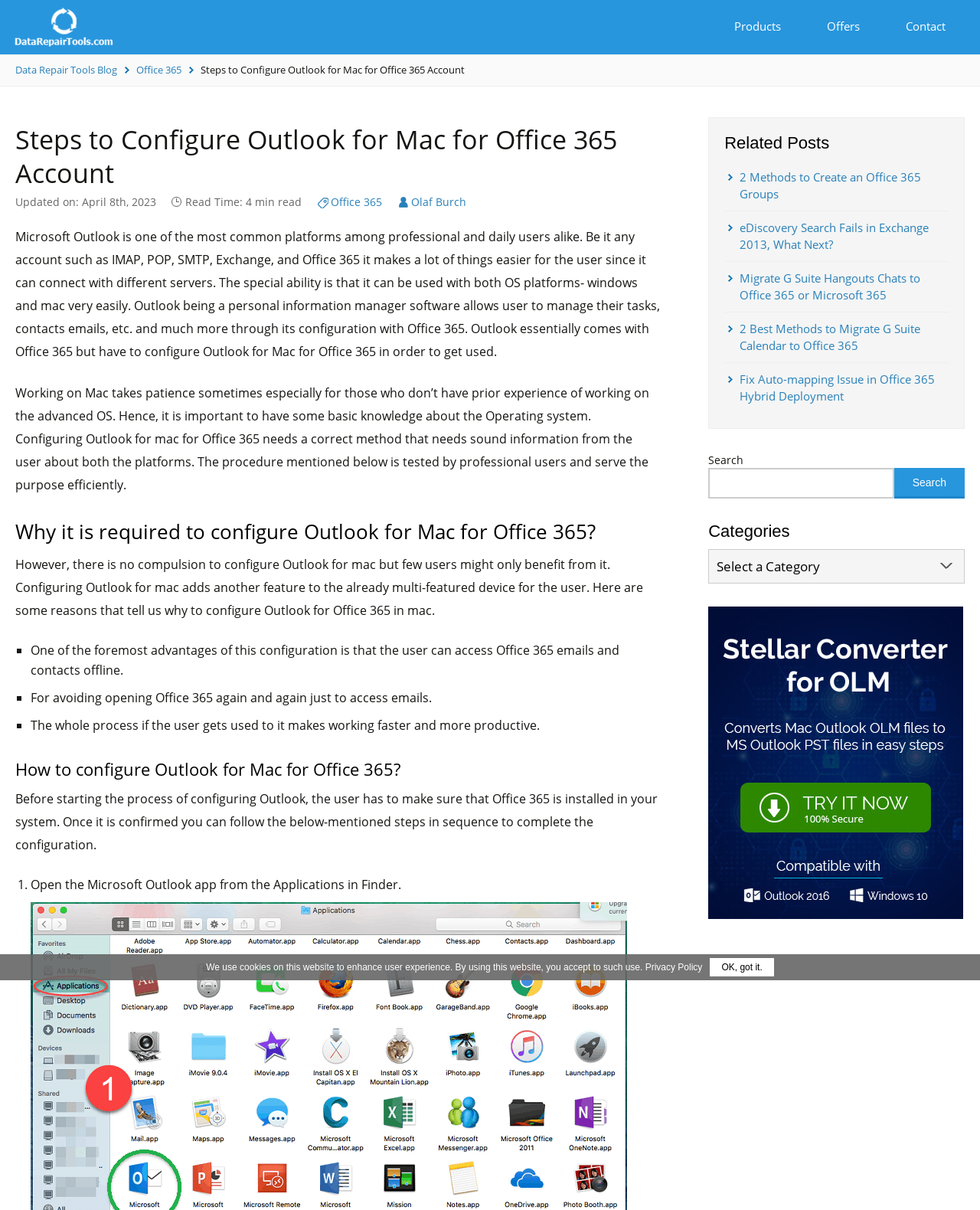What is the purpose of the 'Search' feature on this webpage?
Please respond to the question with a detailed and thorough explanation.

The 'Search' feature on this webpage allows users to search for specific content on the website, which can be accessed by clicking on the 'Search' button or by typing in the search box.